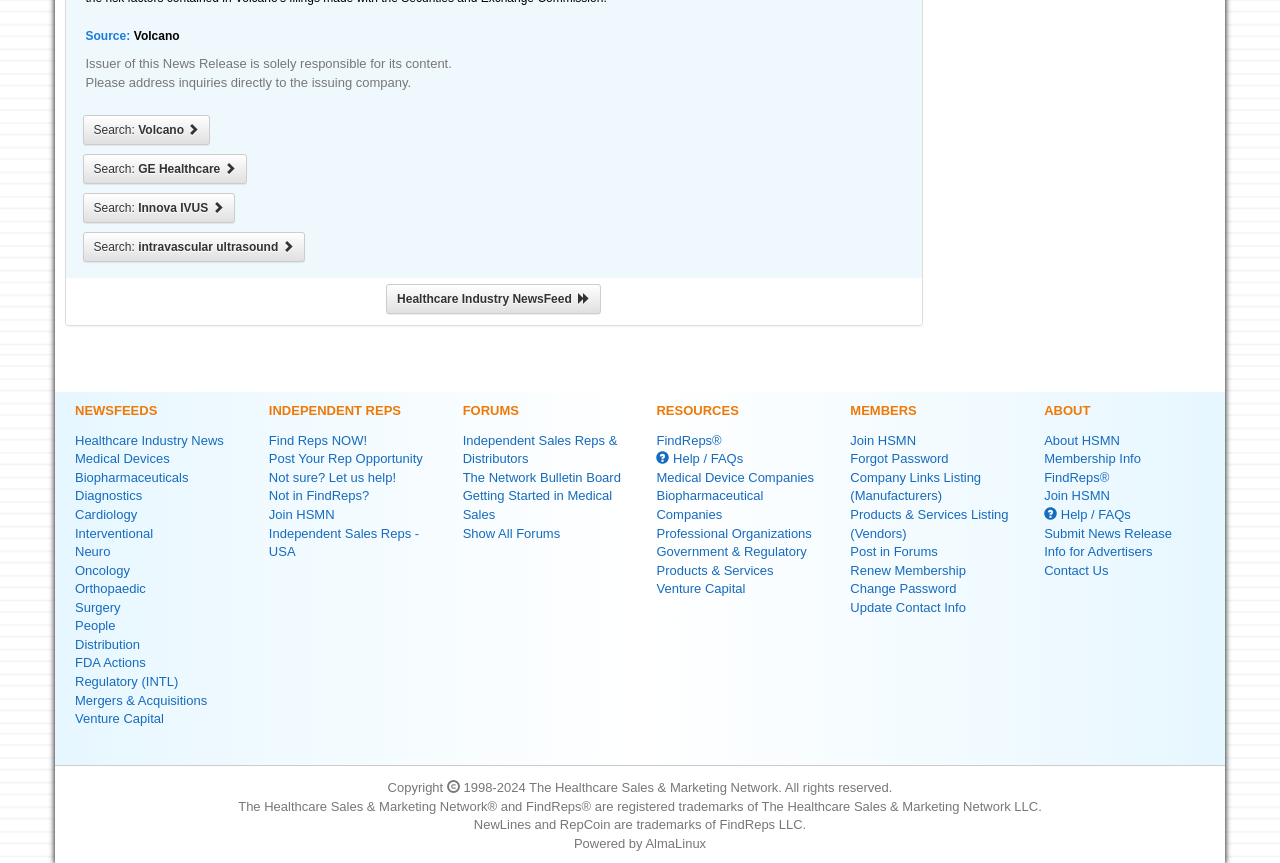Find the bounding box coordinates of the clickable element required to execute the following instruction: "View Healthcare Industry News". Provide the coordinates as four float numbers between 0 and 1, i.e., [left, top, right, bottom].

[0.059, 0.501, 0.175, 0.519]